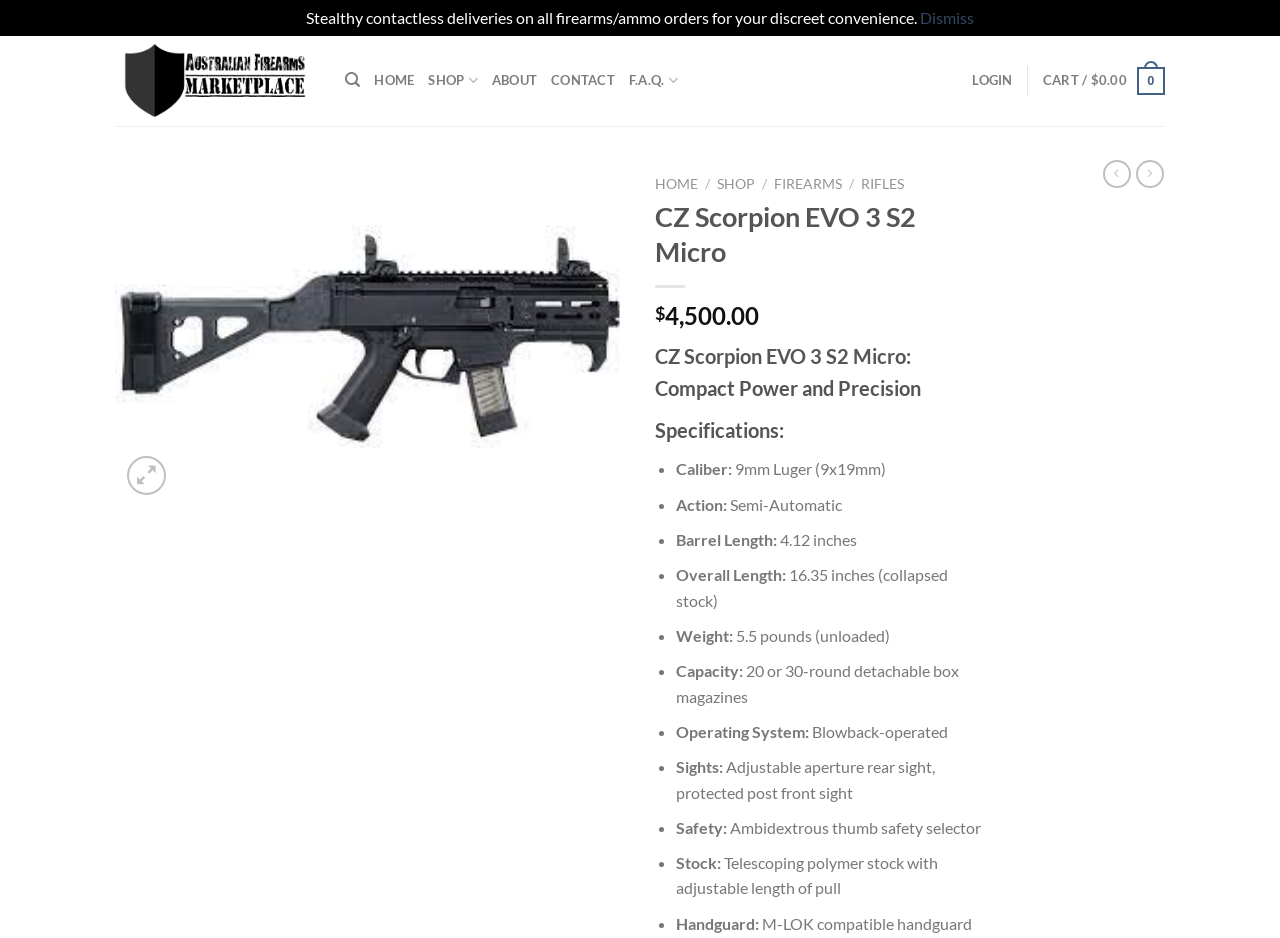Please specify the bounding box coordinates for the clickable region that will help you carry out the instruction: "View the 'CZ Scorpion EVO 3 S2 Micro' product details".

[0.09, 0.345, 0.488, 0.365]